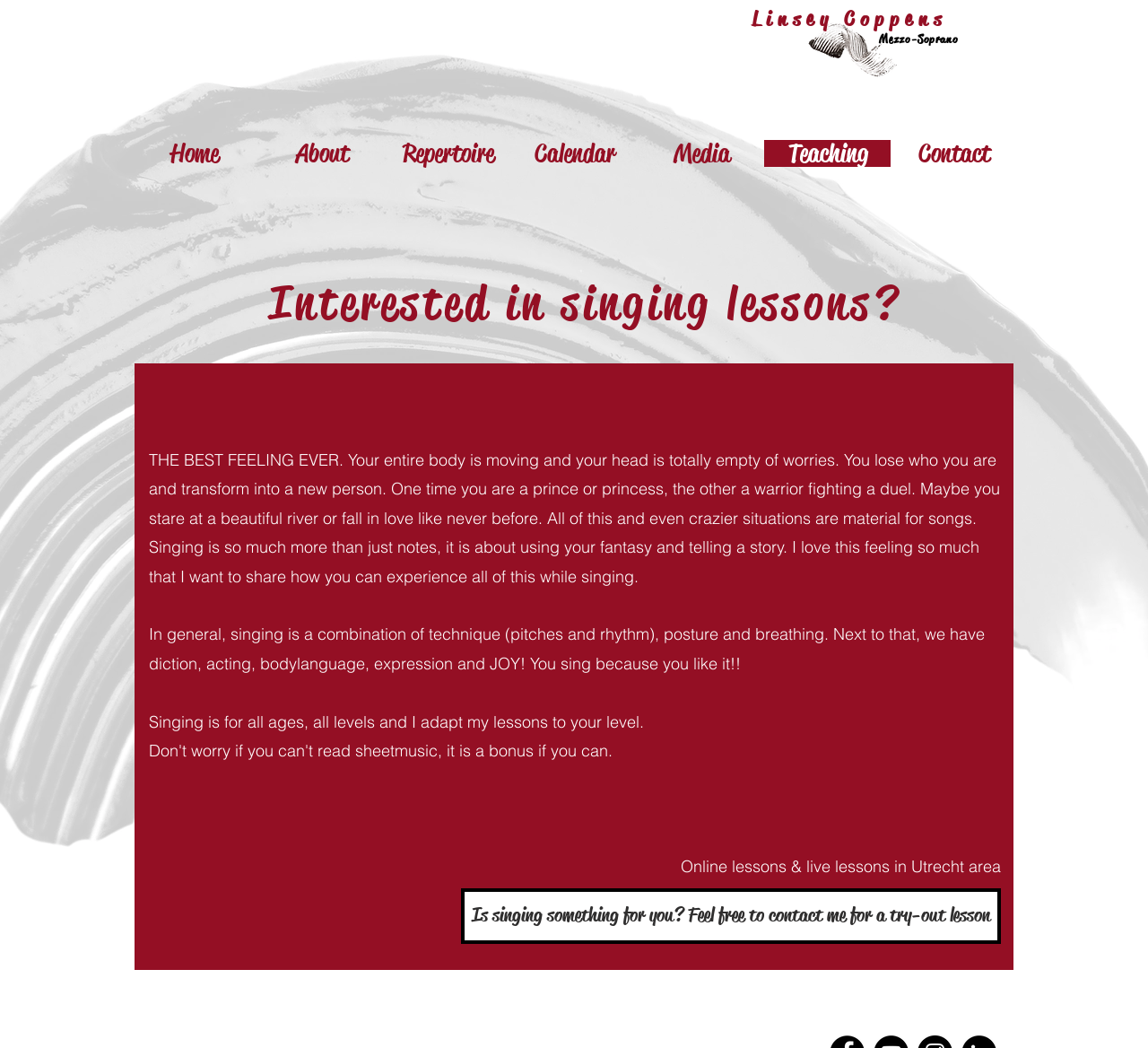Generate a thorough explanation of the webpage's elements.

This webpage is about Linsey Coppens, a mezzo-soprano who offers voice lessons and optional piano or violin lessons. At the top of the page, there is a logo image and a heading with Linsey Coppens' name, which is also a link. Below this, there is a smaller heading that describes her as a mezzo-soprano.

On the top right side of the page, there is a navigation menu with links to different sections of the website, including Home, About, Repertoire, Calendar, Media, Teaching, and Contact.

The main content of the page is divided into sections. The first section has a heading that asks if the visitor is interested in singing lessons. Below this, there is a paragraph of text that describes Linsey's passion for singing and her desire to share this with others. The text is quite poetic, describing singing as a way to transform into a new person and experience different emotions and scenarios.

The next section has a heading that describes singing as a combination of technique, posture, breathing, diction, acting, body language, expression, and joy. Below this, there is a paragraph of text that explains Linsey's approach to teaching singing, which is adaptable to different ages and levels.

Further down the page, there is a section that mentions online lessons and live lessons in the Utrecht area. Finally, there is a call-to-action link that invites visitors to contact Linsey for a try-out lesson.